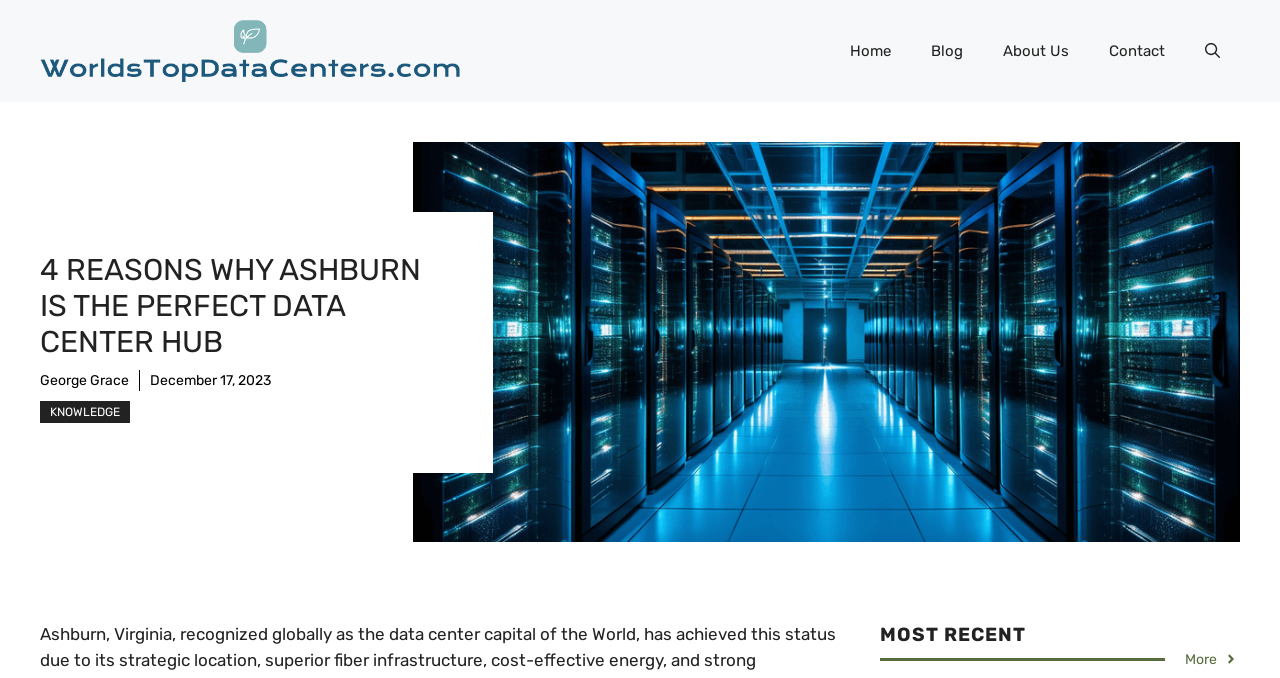Please locate the bounding box coordinates of the element's region that needs to be clicked to follow the instruction: "Click on the 'Worlds Top Data Centers' link". The bounding box coordinates should be provided as four float numbers between 0 and 1, i.e., [left, top, right, bottom].

[0.031, 0.058, 0.359, 0.088]